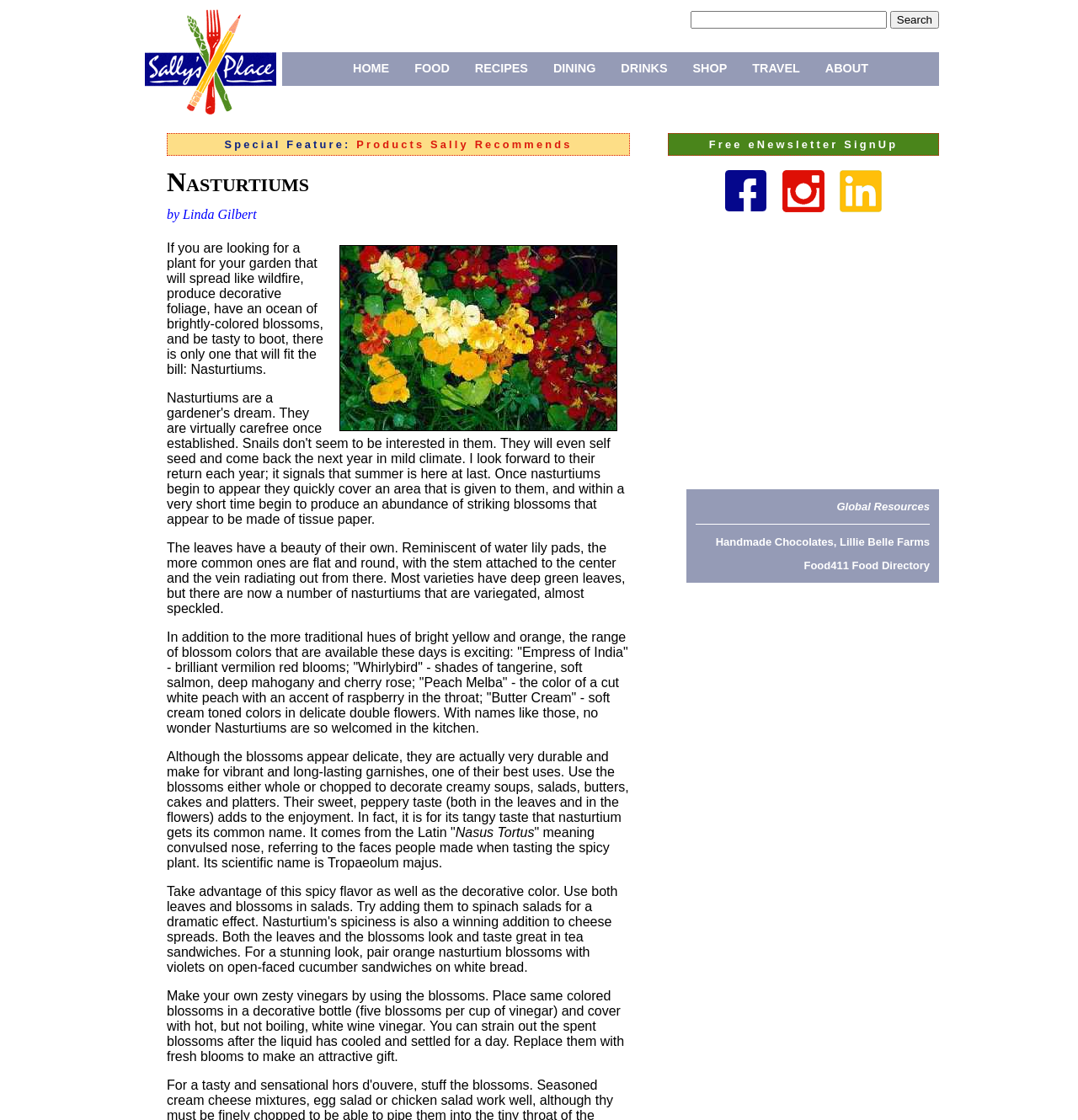Please indicate the bounding box coordinates of the element's region to be clicked to achieve the instruction: "Search for something". Provide the coordinates as four float numbers between 0 and 1, i.e., [left, top, right, bottom].

[0.826, 0.01, 0.871, 0.026]